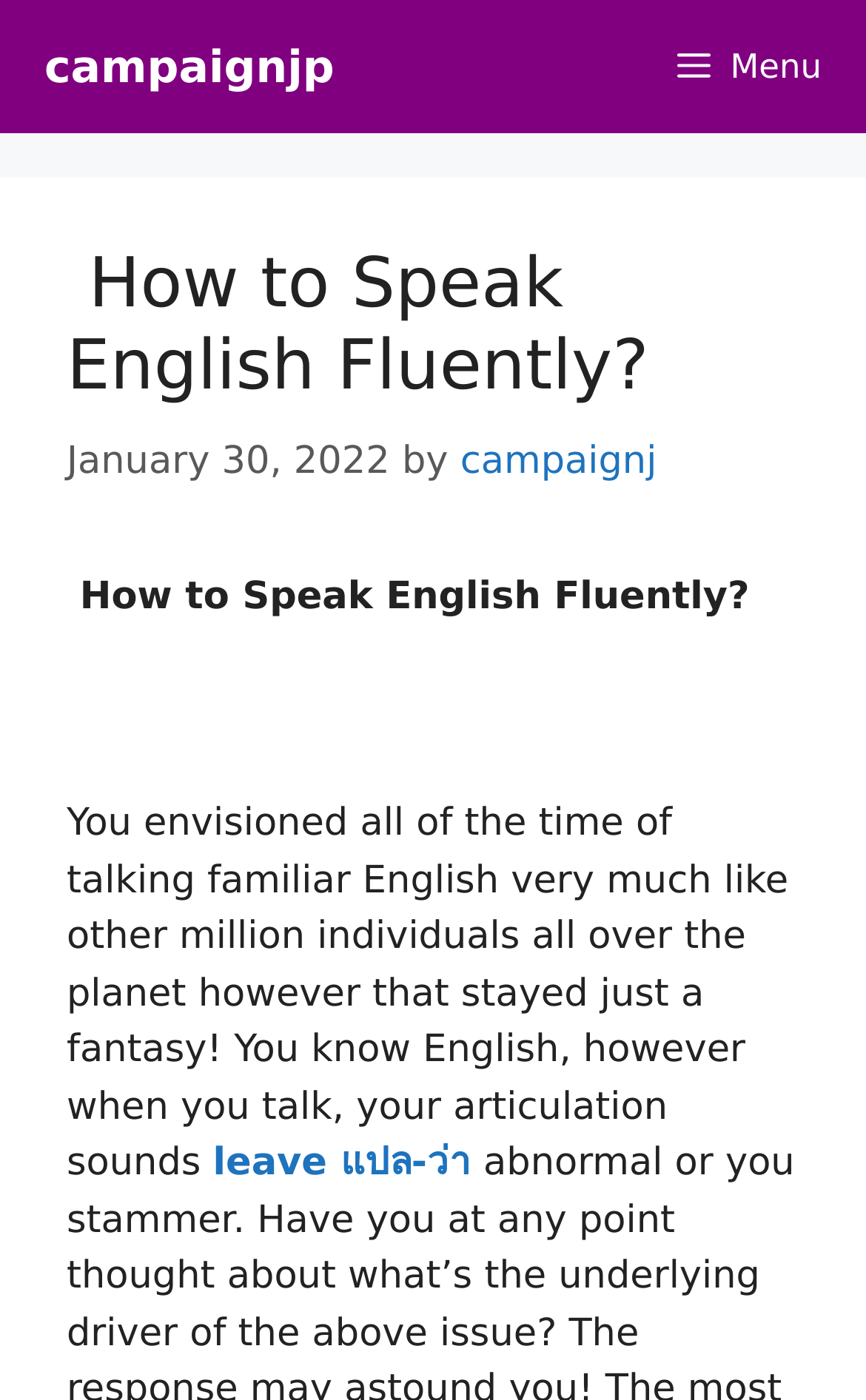What is the author of the article?
Answer briefly with a single word or phrase based on the image.

campaignj